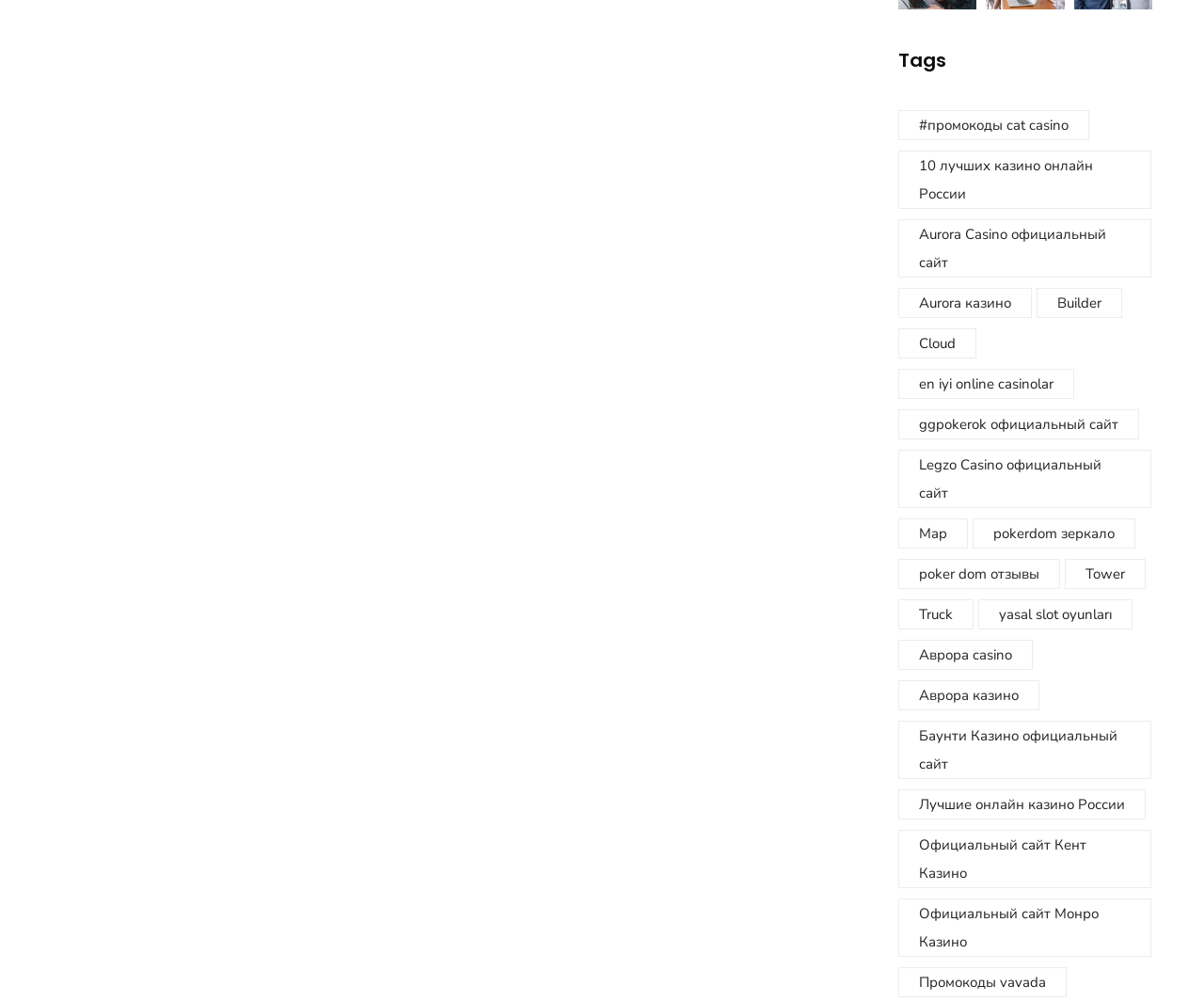Locate the coordinates of the bounding box for the clickable region that fulfills this instruction: "Check out 'ggpokerok официальный сайт'".

[0.746, 0.409, 0.946, 0.439]